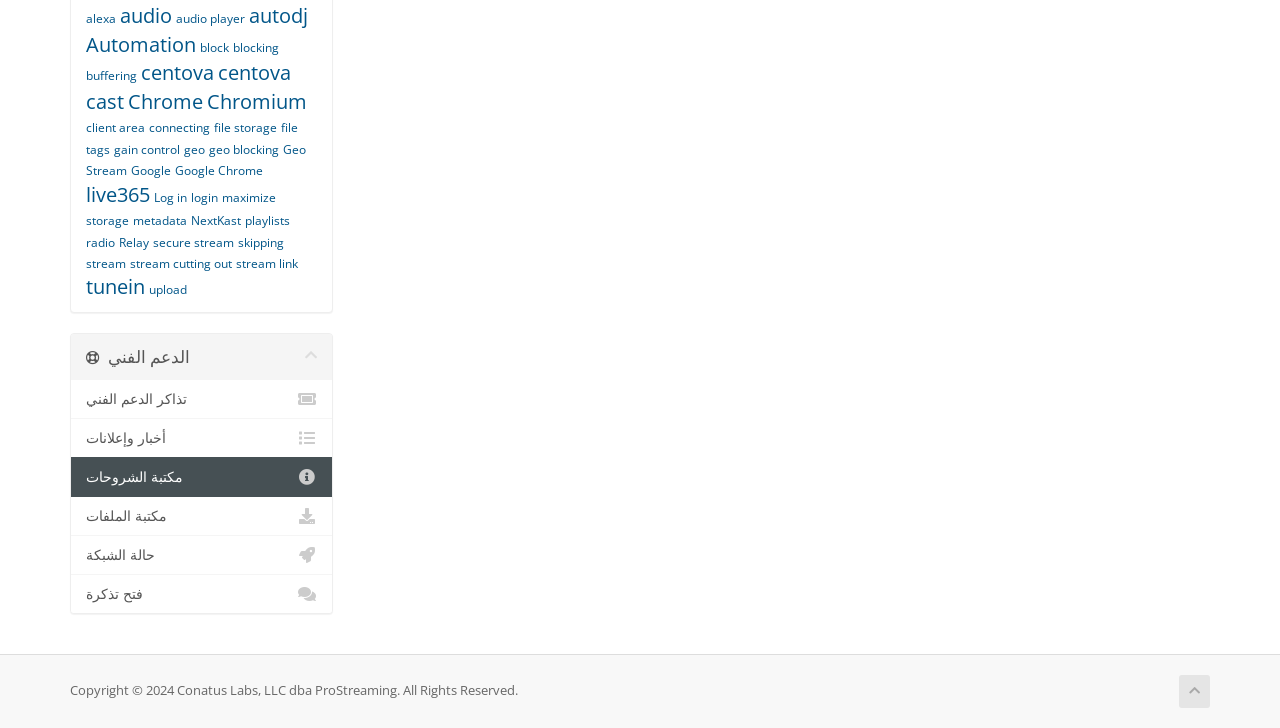Given the description: "تذاكر الدعم الفني", determine the bounding box coordinates of the UI element. The coordinates should be formatted as four float numbers between 0 and 1, [left, top, right, bottom].

[0.055, 0.522, 0.259, 0.575]